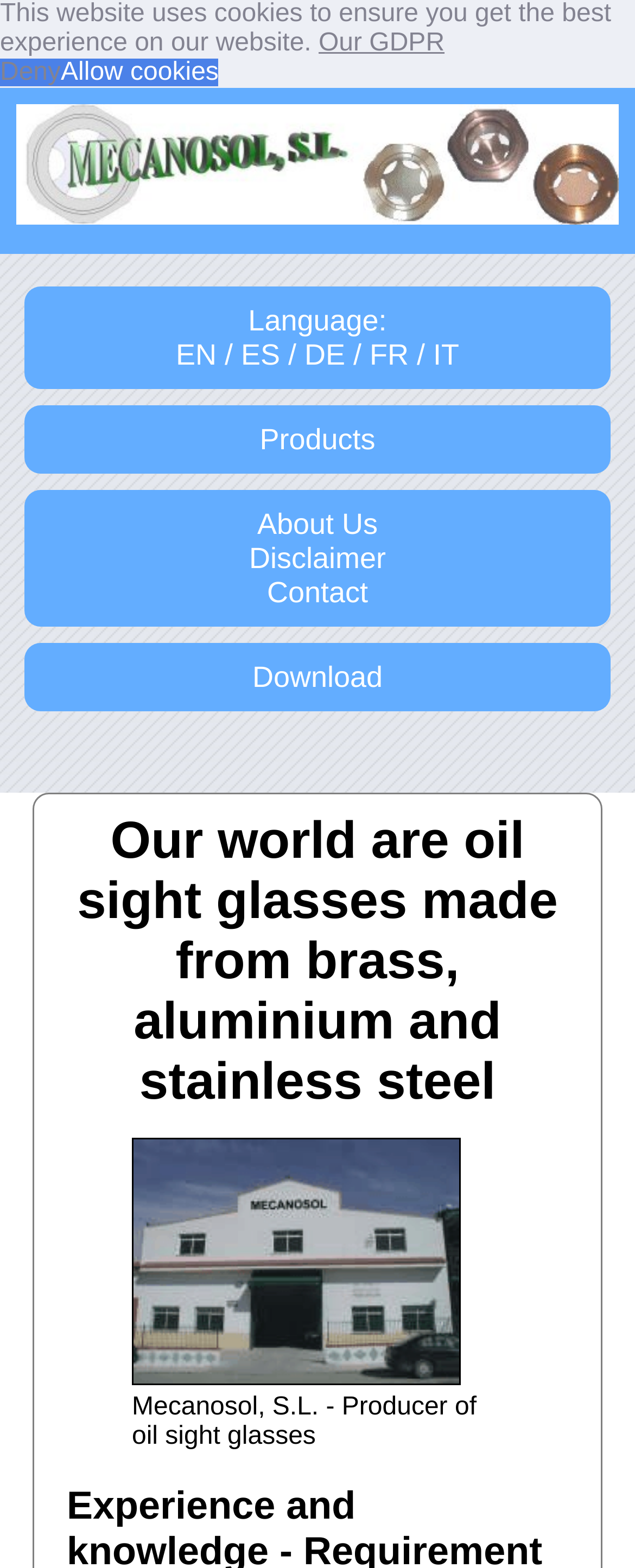What is the name of the company?
Respond to the question with a single word or phrase according to the image.

Mecanosol, S.L.